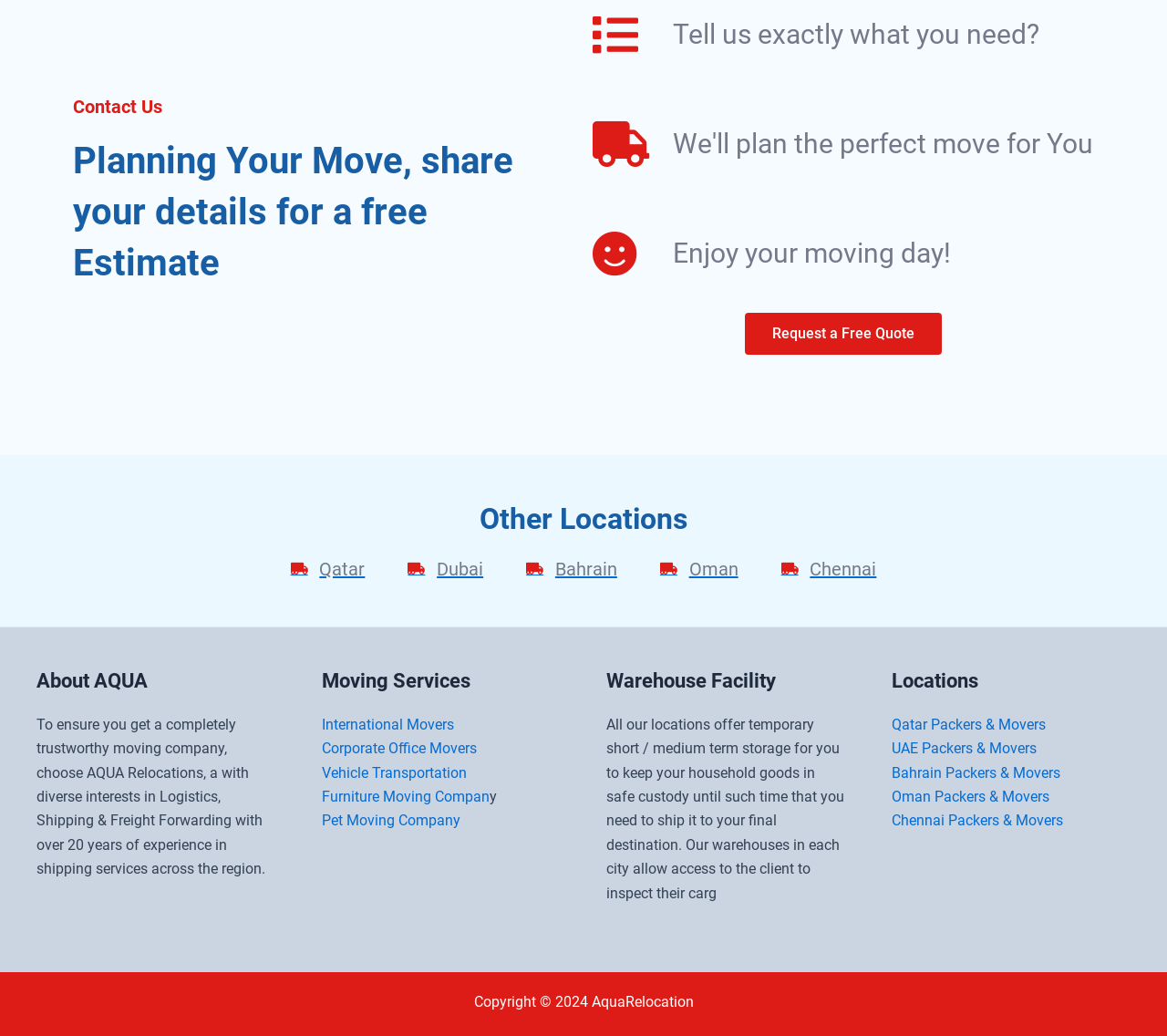Determine the bounding box coordinates for the clickable element required to fulfill the instruction: "Learn more about moving services". Provide the coordinates as four float numbers between 0 and 1, i.e., [left, top, right, bottom].

[0.275, 0.645, 0.48, 0.671]